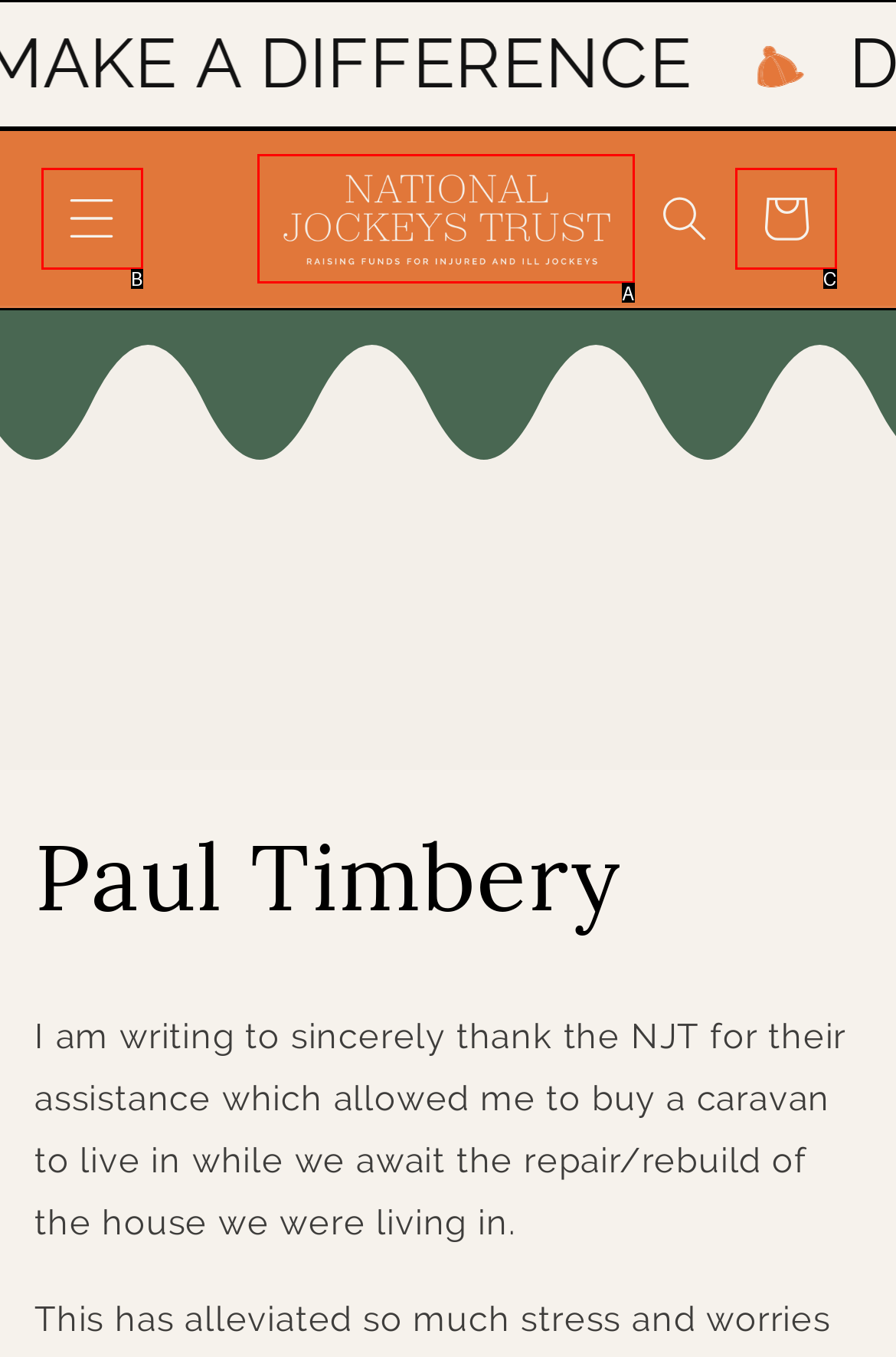Match the description: parent_node: Cart to the appropriate HTML element. Respond with the letter of your selected option.

A